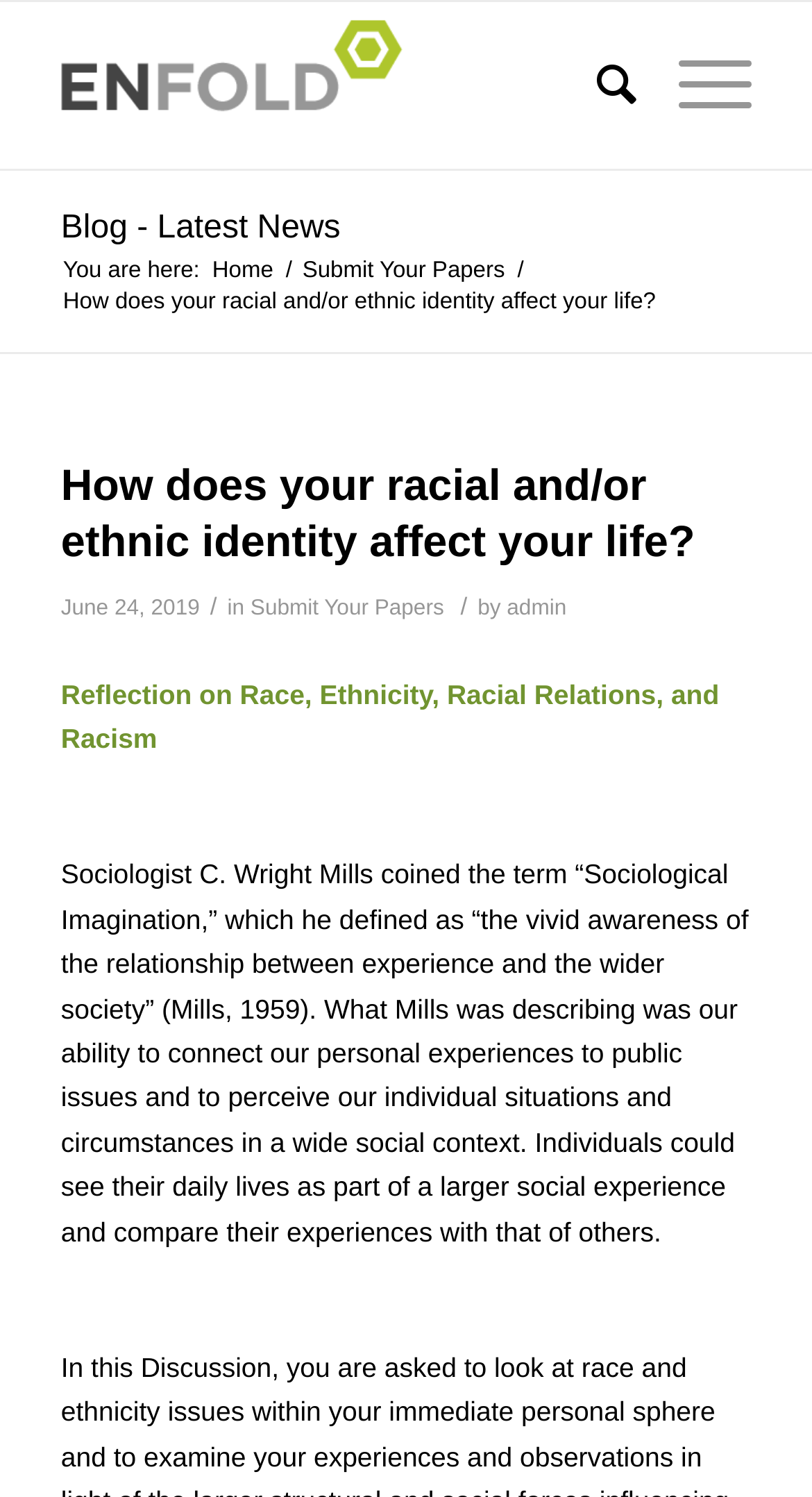What is the date of the article?
Give a one-word or short phrase answer based on the image.

June 24, 2019